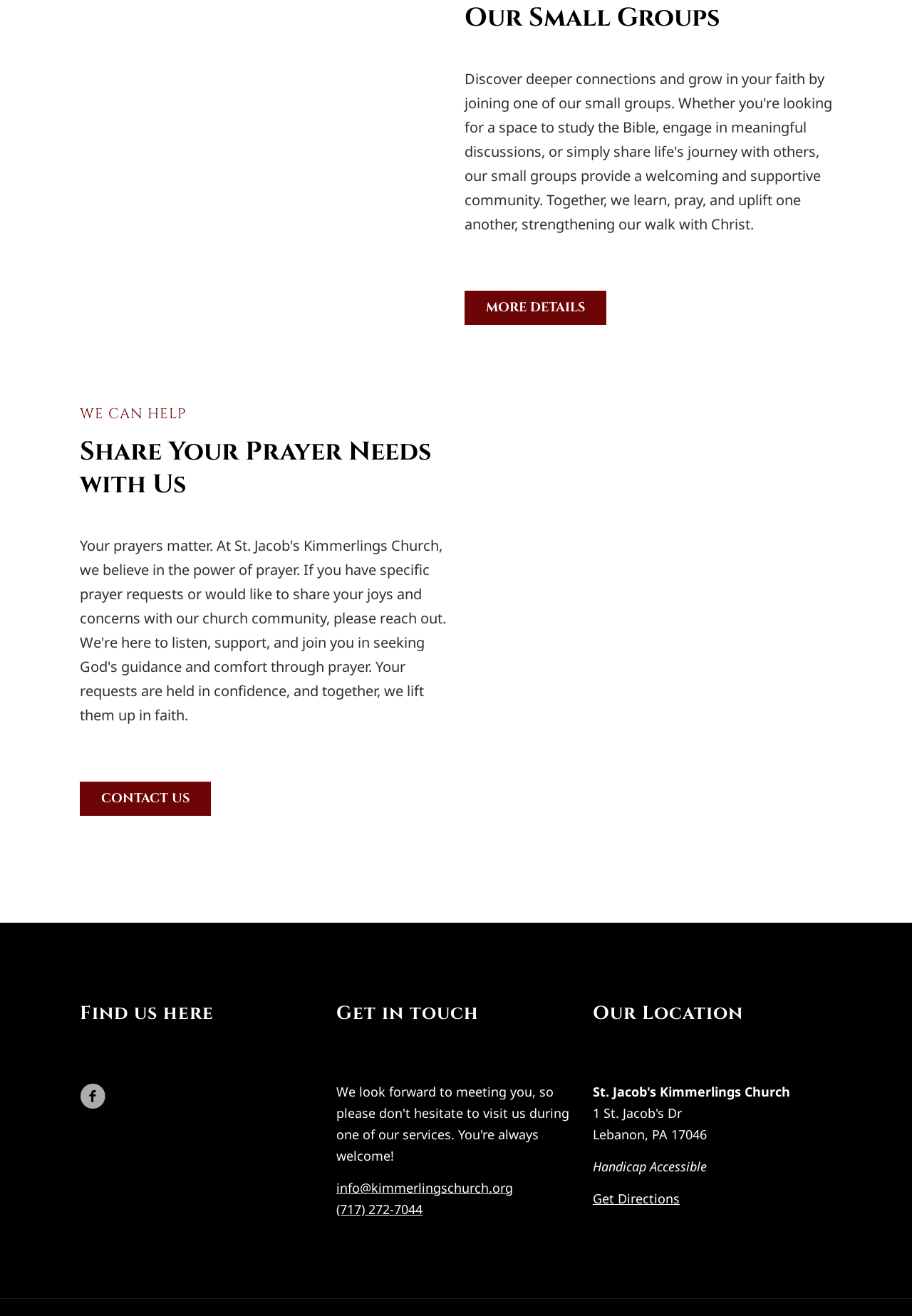Given the element description: "MORE DETAILS", predict the bounding box coordinates of the UI element it refers to, using four float numbers between 0 and 1, i.e., [left, top, right, bottom].

[0.509, 0.221, 0.665, 0.247]